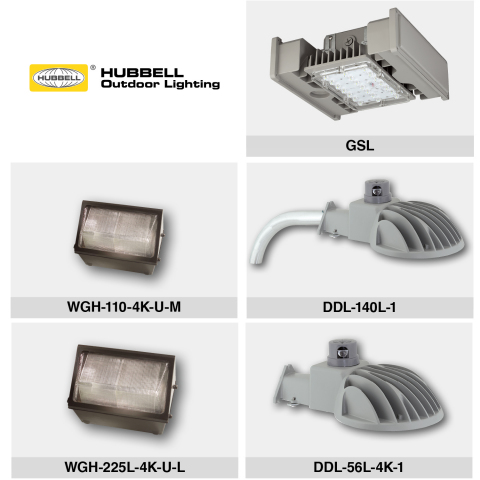By analyzing the image, answer the following question with a detailed response: How many luminaire models are displayed in the image?

The image features the GSL model, WGH-110-4K-U-M, WGH-225-4K-U-L, DDL-140-L-1, and DDL-56L-4K-1 luminaires, which are five different models of outdoor lighting products.